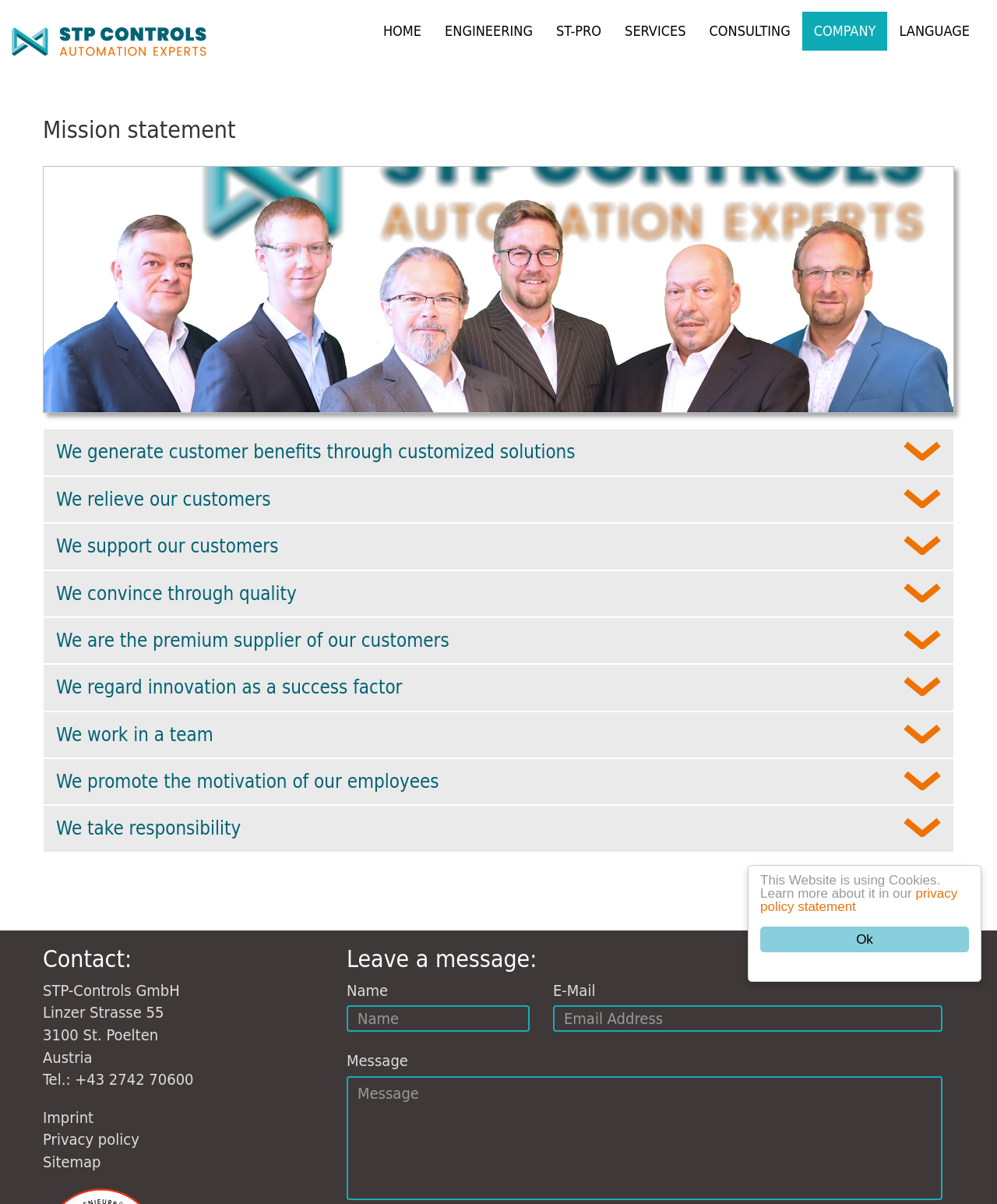Respond to the question below with a single word or phrase:
What is the company name?

STP-Controls GmbH